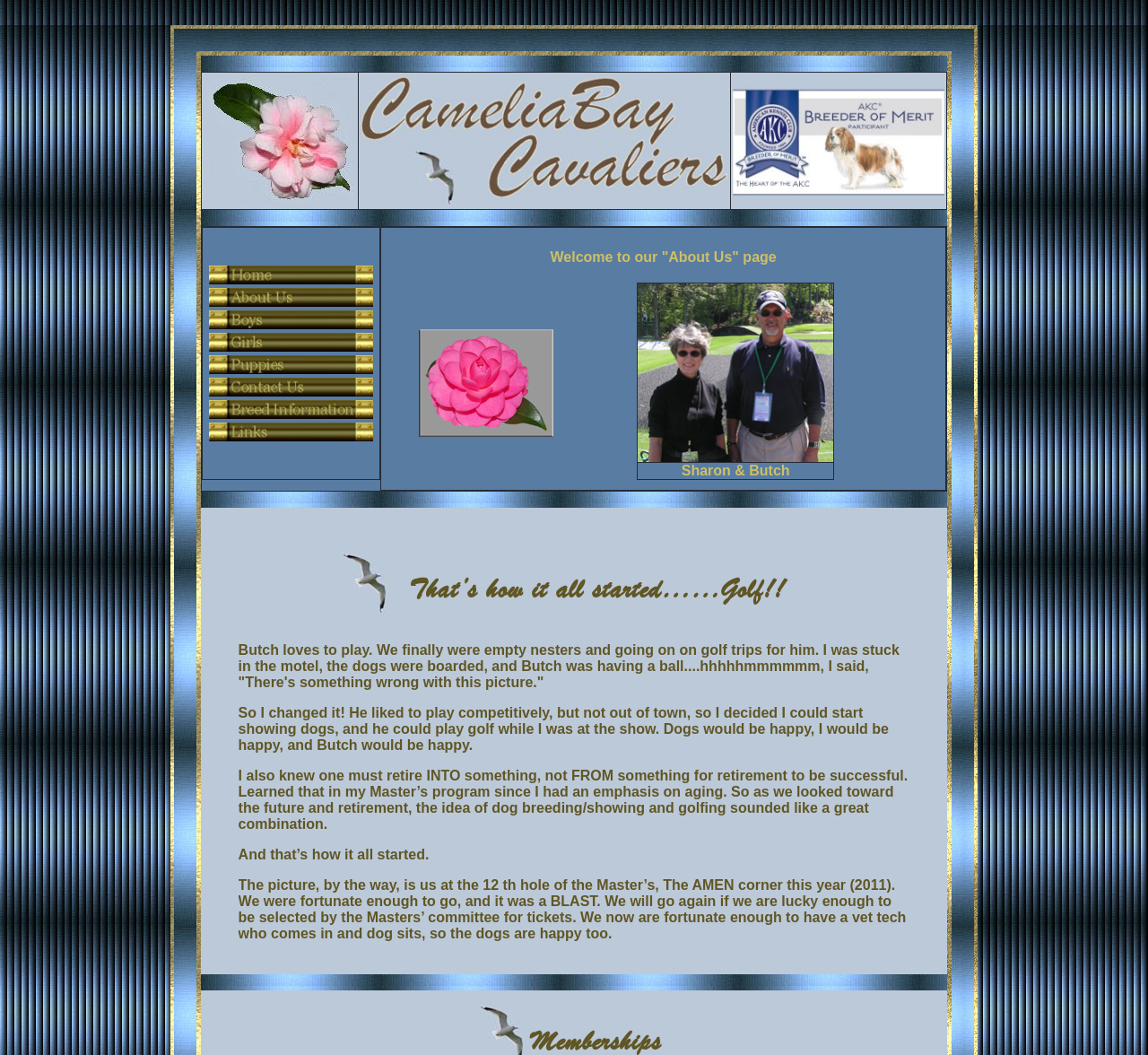Please find the bounding box coordinates for the clickable element needed to perform this instruction: "Read about how it all started".

[0.356, 0.542, 0.683, 0.576]